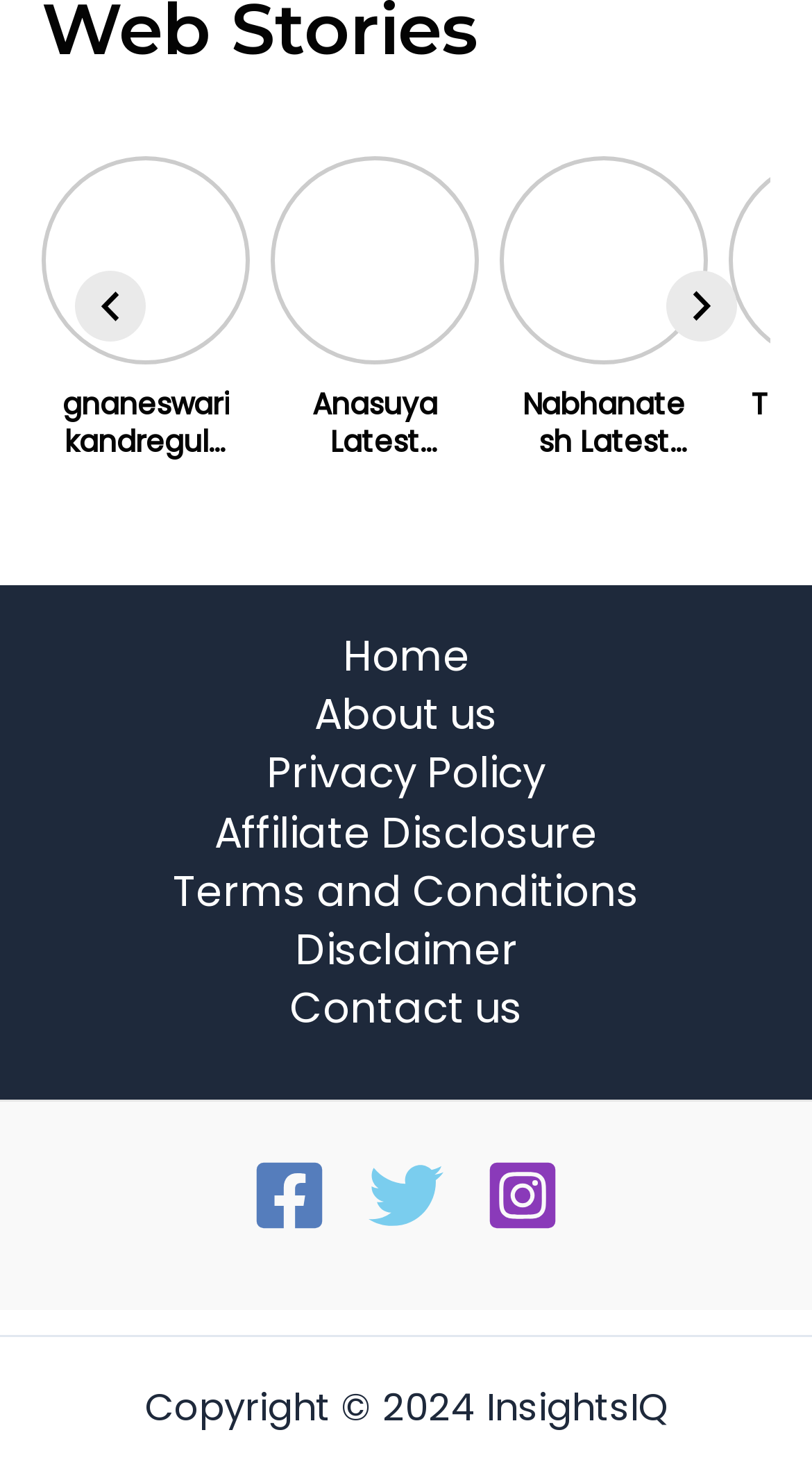What is the last link in the site navigation?
Using the image, provide a detailed and thorough answer to the question.

I looked at the site navigation section and found the links 'Home', 'About us', 'Privacy Policy', 'Affiliate Disclosure', 'Terms and Conditions', 'Disclaimer', and 'Contact us'. The last link in the site navigation is 'Contact us'.